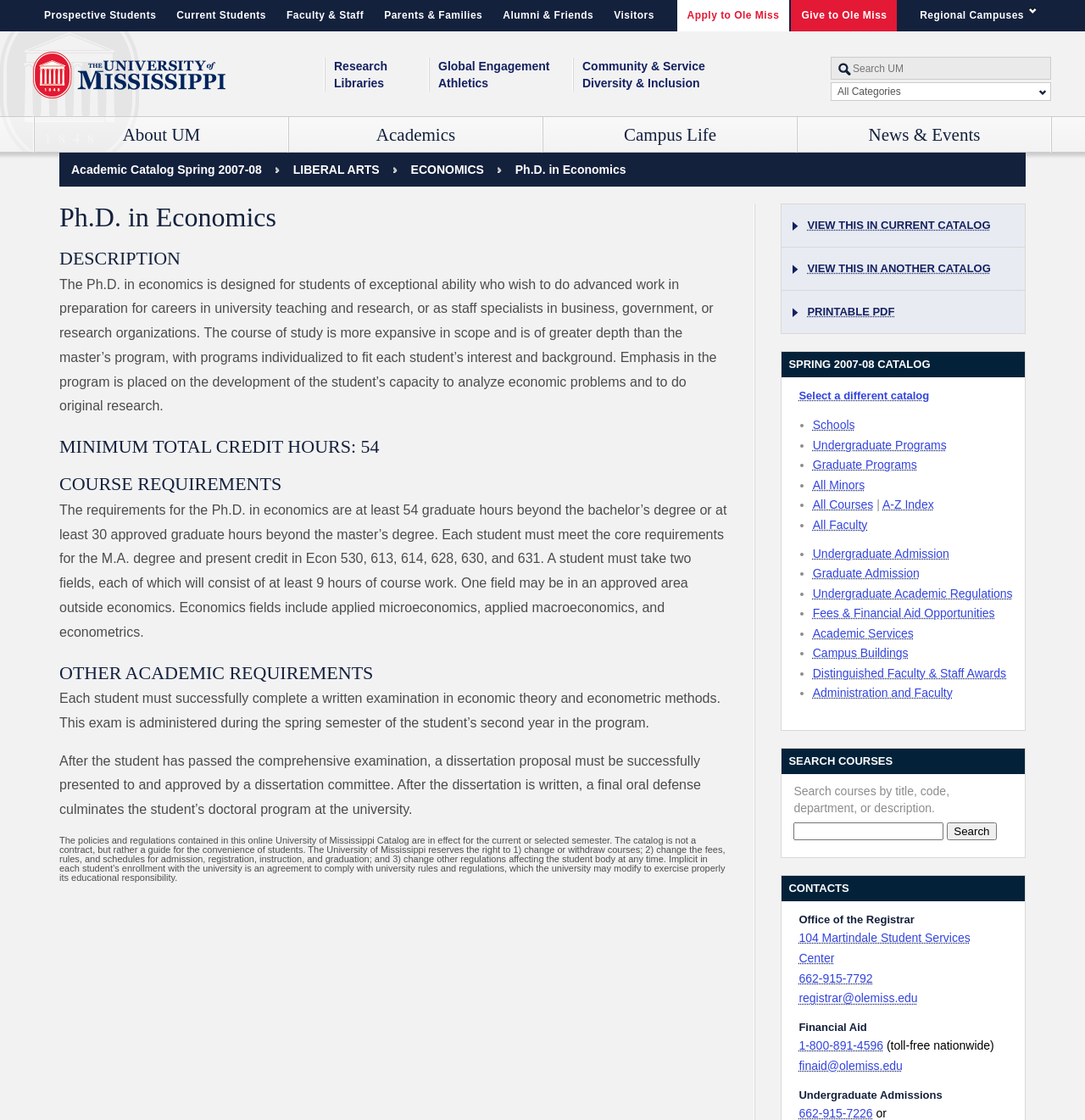Provide the bounding box coordinates of the section that needs to be clicked to accomplish the following instruction: "Go to the About UM page."

[0.032, 0.104, 0.266, 0.136]